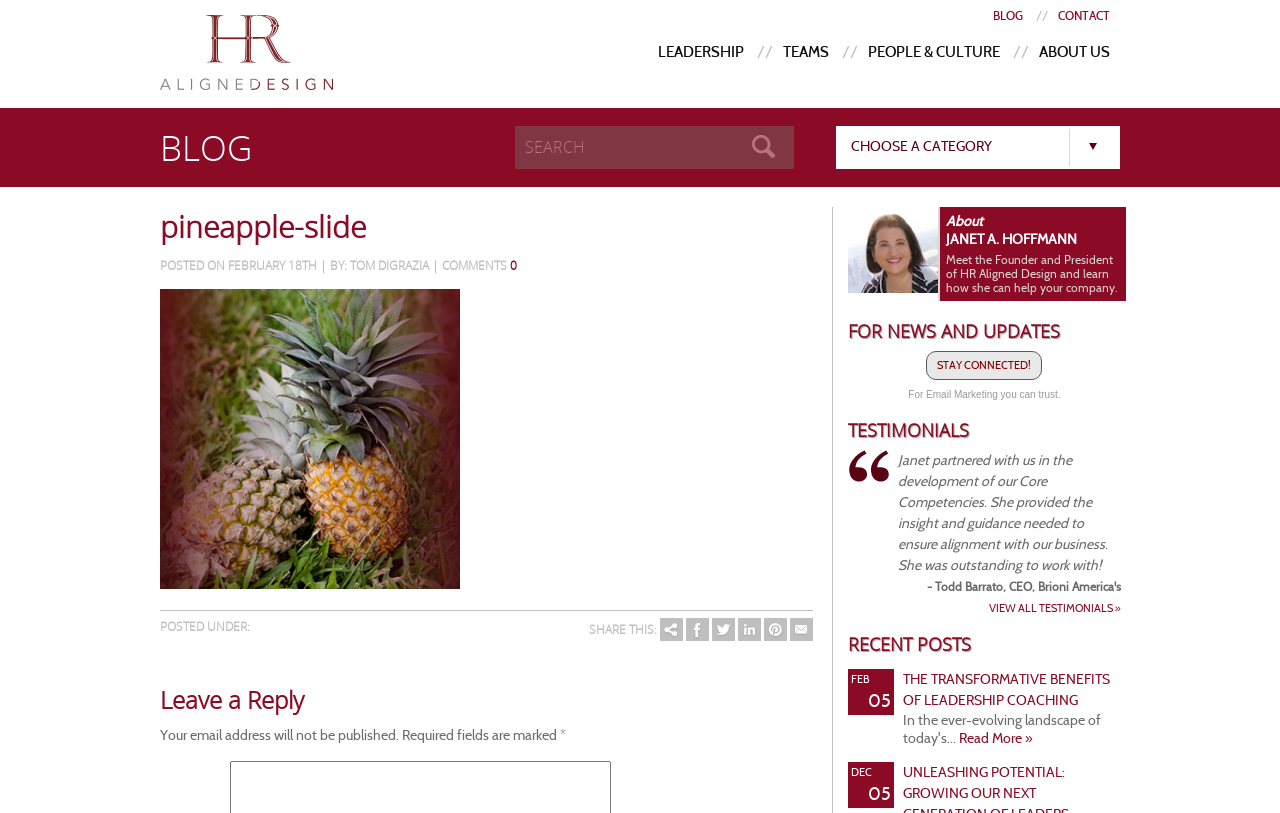Who is the author of the latest blog post?
Please answer the question as detailed as possible.

The author of the latest blog post can be found in the section 'POSTED ON FEBRUARY 18TH | BY: TOM DIGRAZIA | COMMENTS'. The author's name is mentioned as 'Tom DiGrazia'.